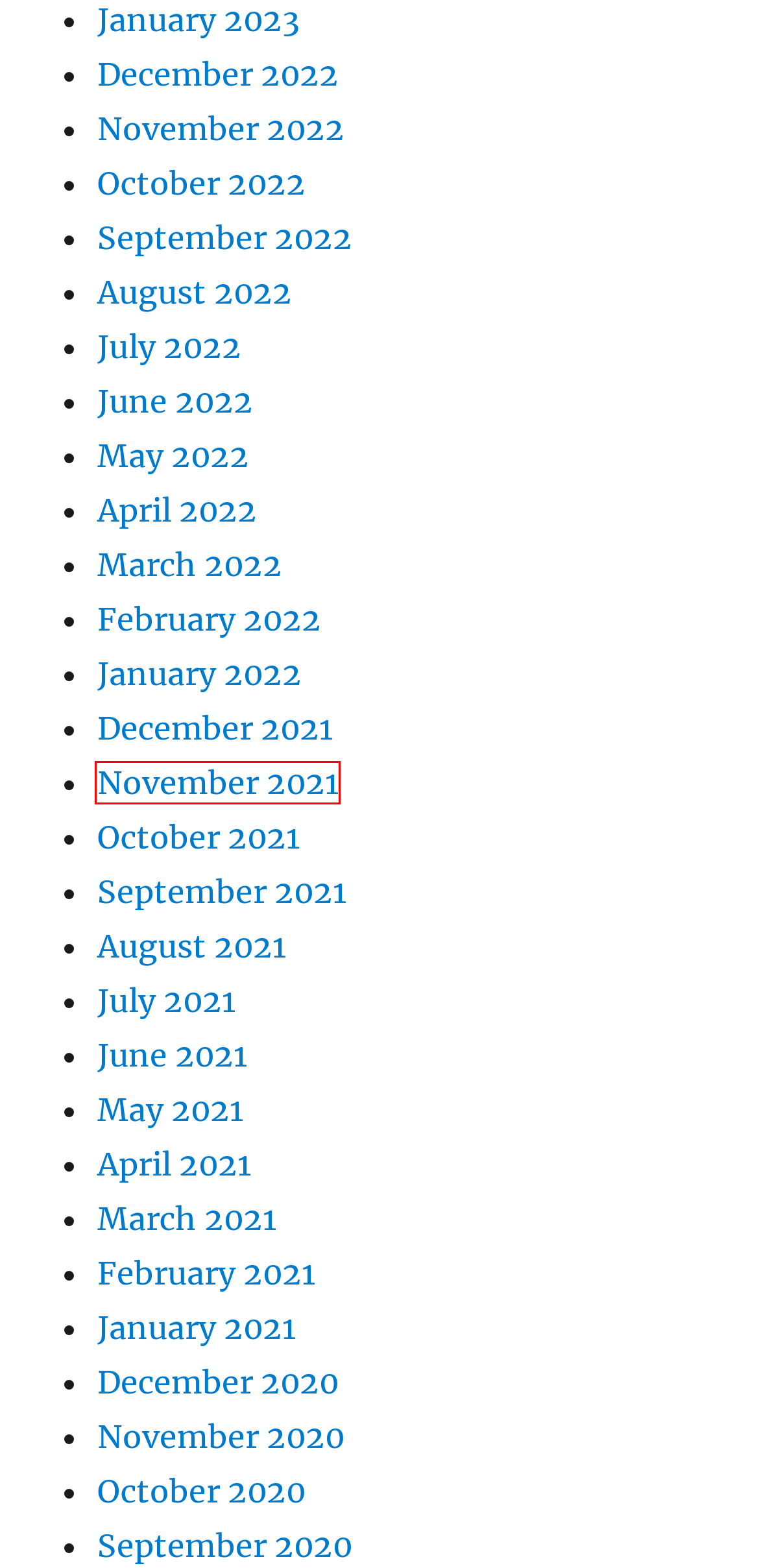Given a screenshot of a webpage featuring a red bounding box, identify the best matching webpage description for the new page after the element within the red box is clicked. Here are the options:
A. September 2021 – iftttwall
B. December 2020 – iftttwall
C. November 2021 – iftttwall
D. May 2022 – iftttwall
E. January 2021 – iftttwall
F. May 2021 – iftttwall
G. April 2021 – iftttwall
H. January 2023 – iftttwall

C